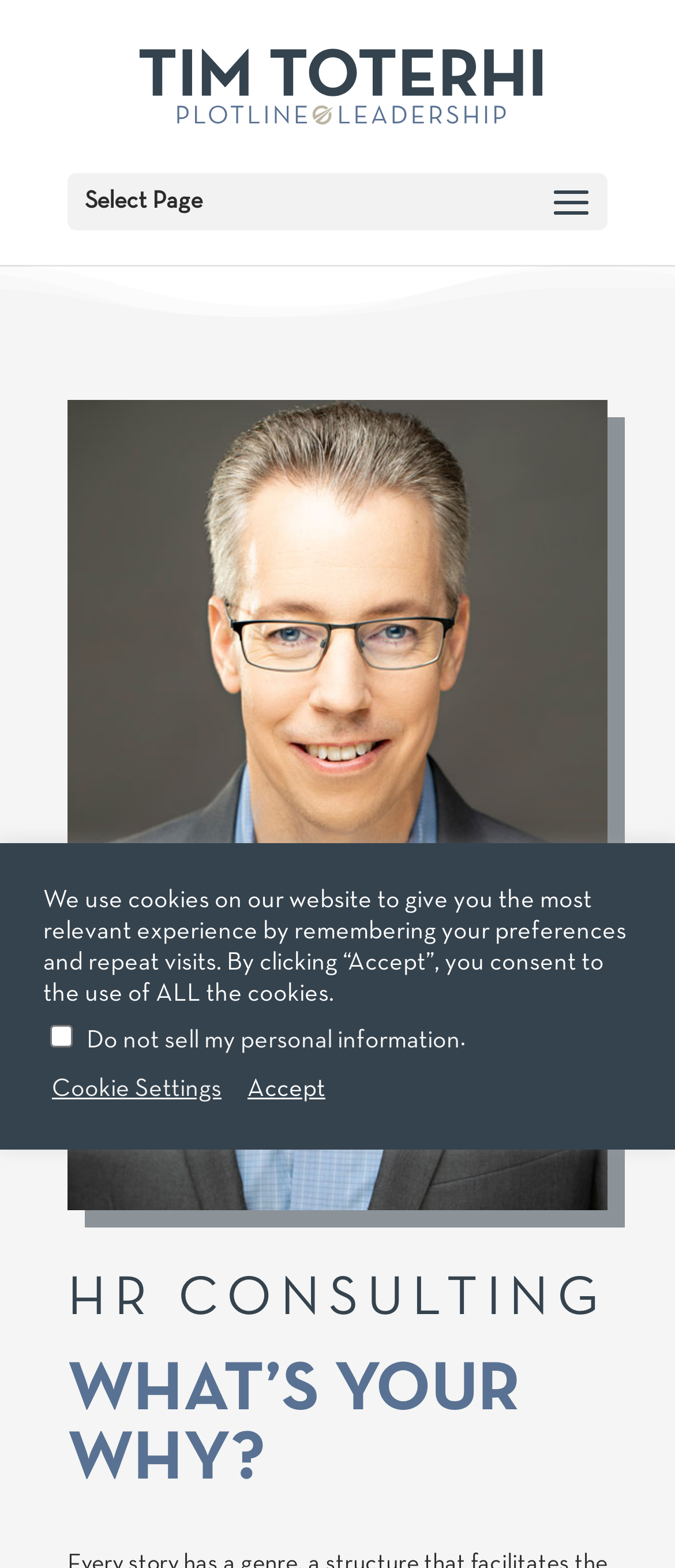Please find the bounding box coordinates in the format (top-left x, top-left y, bottom-right x, bottom-right y) for the given element description. Ensure the coordinates are floating point numbers between 0 and 1. Description: Cookie Settings

[0.077, 0.686, 0.328, 0.706]